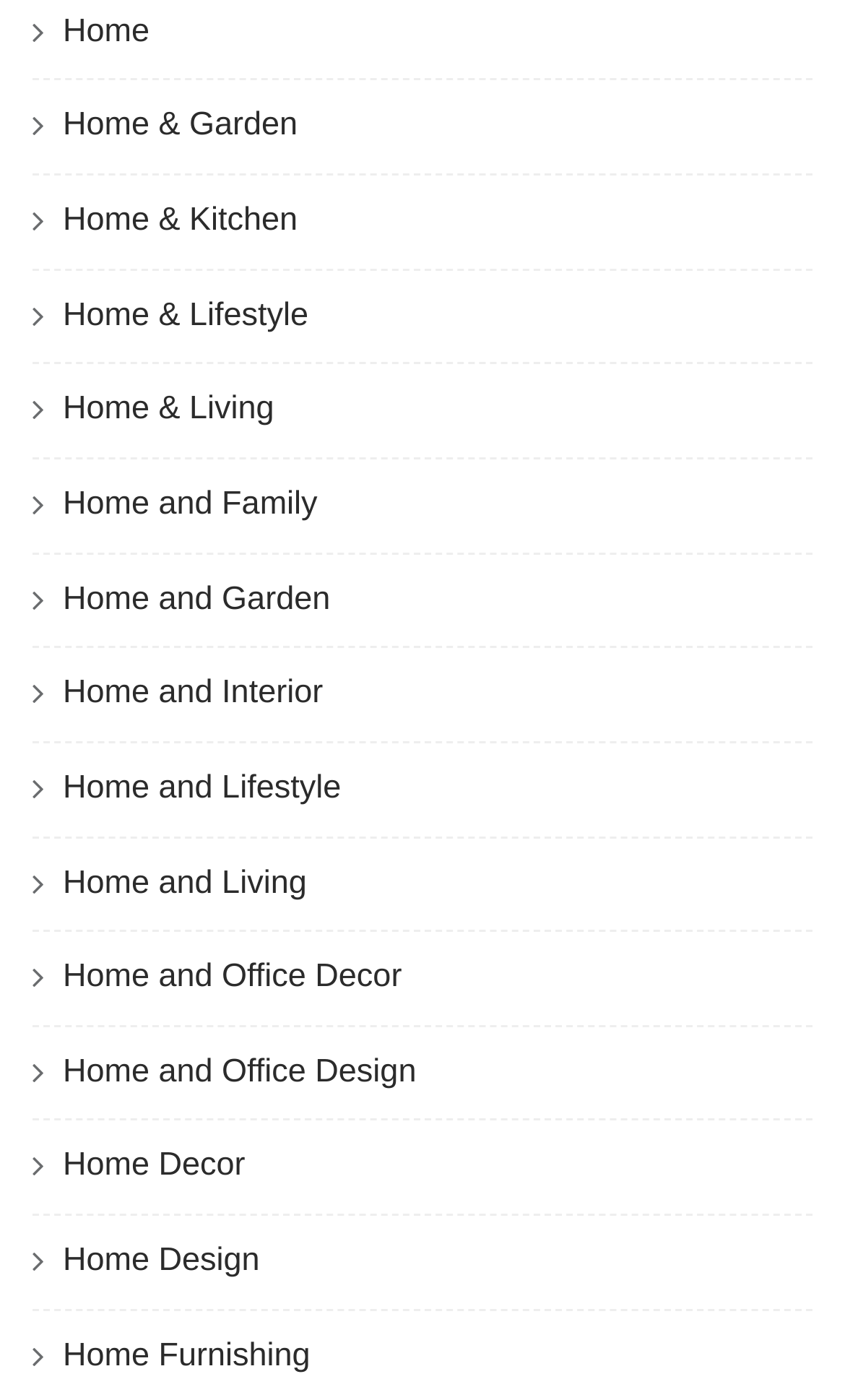Find the bounding box coordinates of the element to click in order to complete this instruction: "visit Home and Office Design". The bounding box coordinates must be four float numbers between 0 and 1, denoted as [left, top, right, bottom].

[0.074, 0.752, 0.493, 0.778]